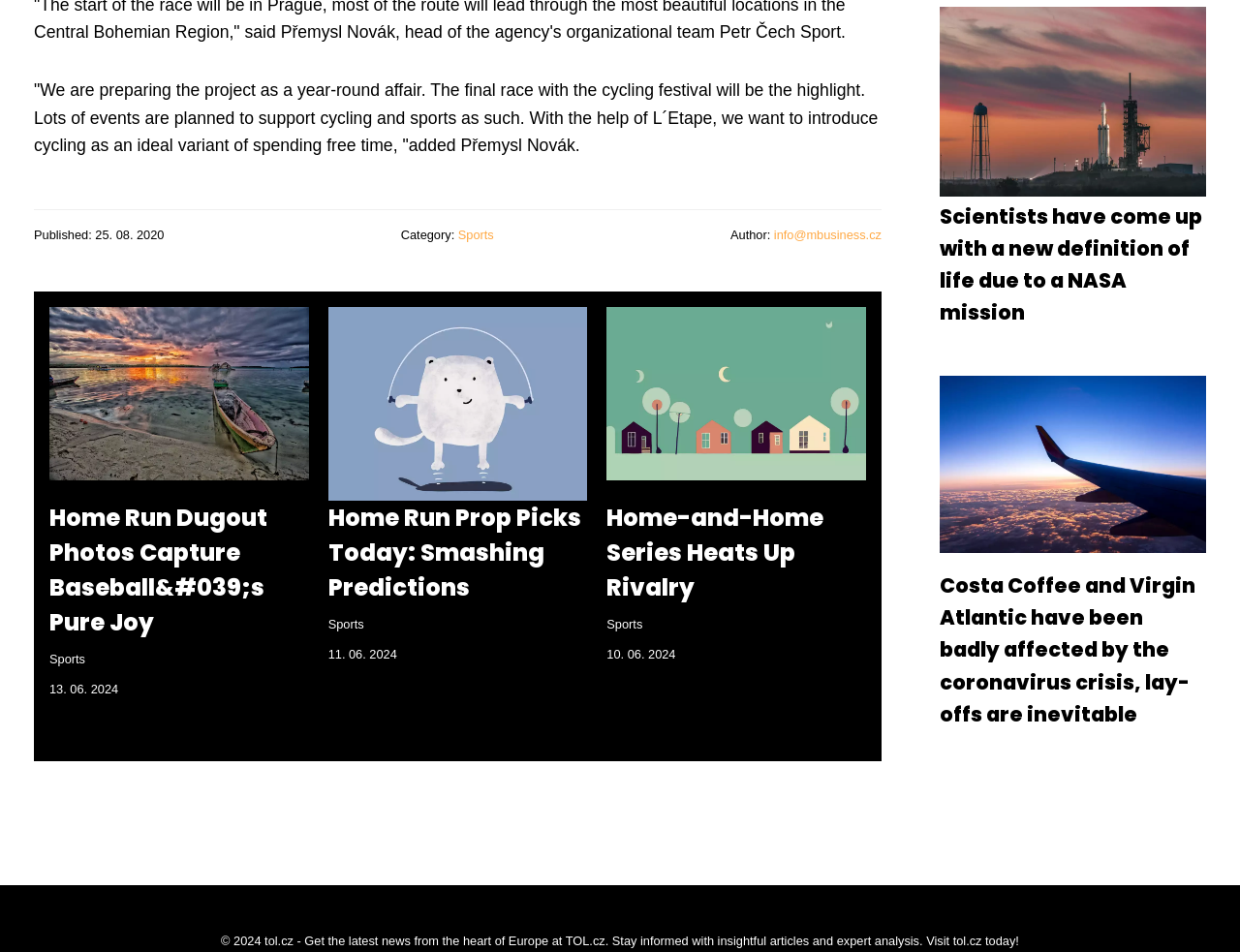What is the date of the article 'Home And Home'?
Using the visual information, answer the question in a single word or phrase.

10. 06. 2024